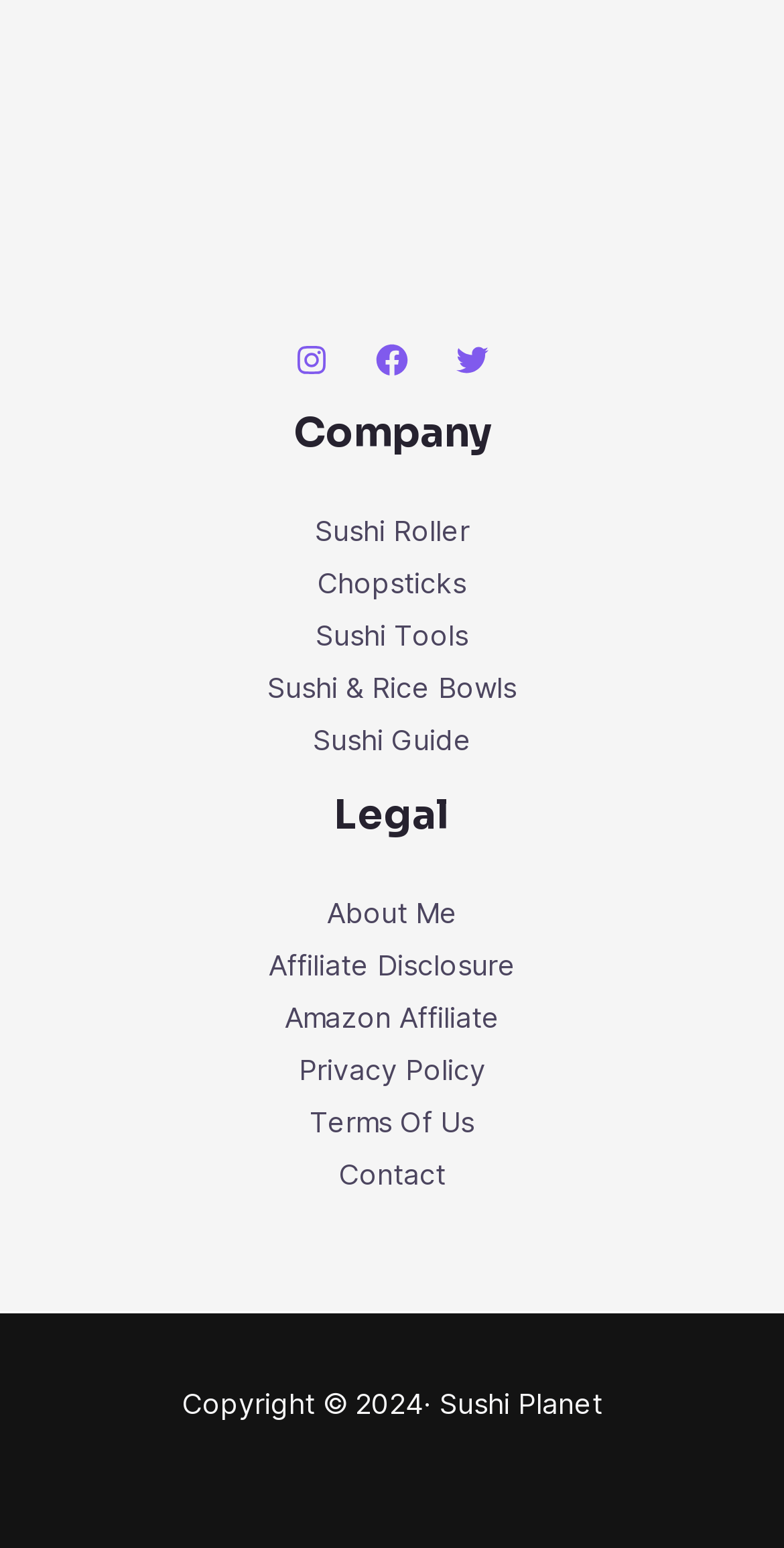Determine the bounding box coordinates of the element that should be clicked to execute the following command: "check Privacy Policy".

[0.381, 0.679, 0.619, 0.701]